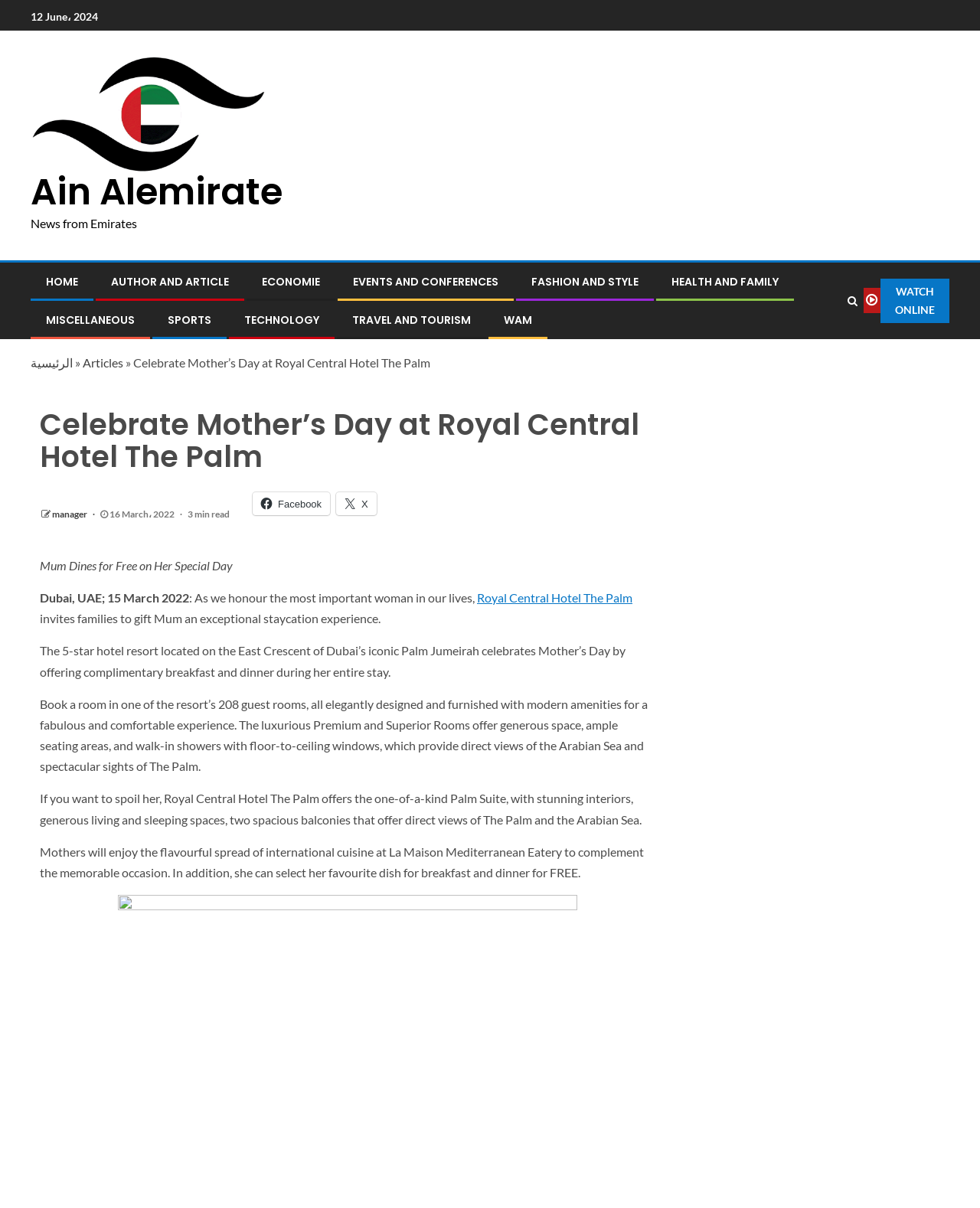Given the webpage screenshot, identify the bounding box of the UI element that matches this description: "parent_node: Message: name="comment"".

None